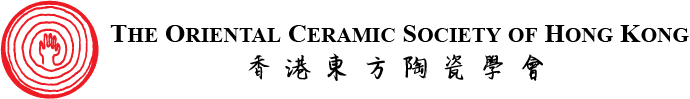What is the central element of the organization?
Using the image provided, answer with just one word or phrase.

The logo